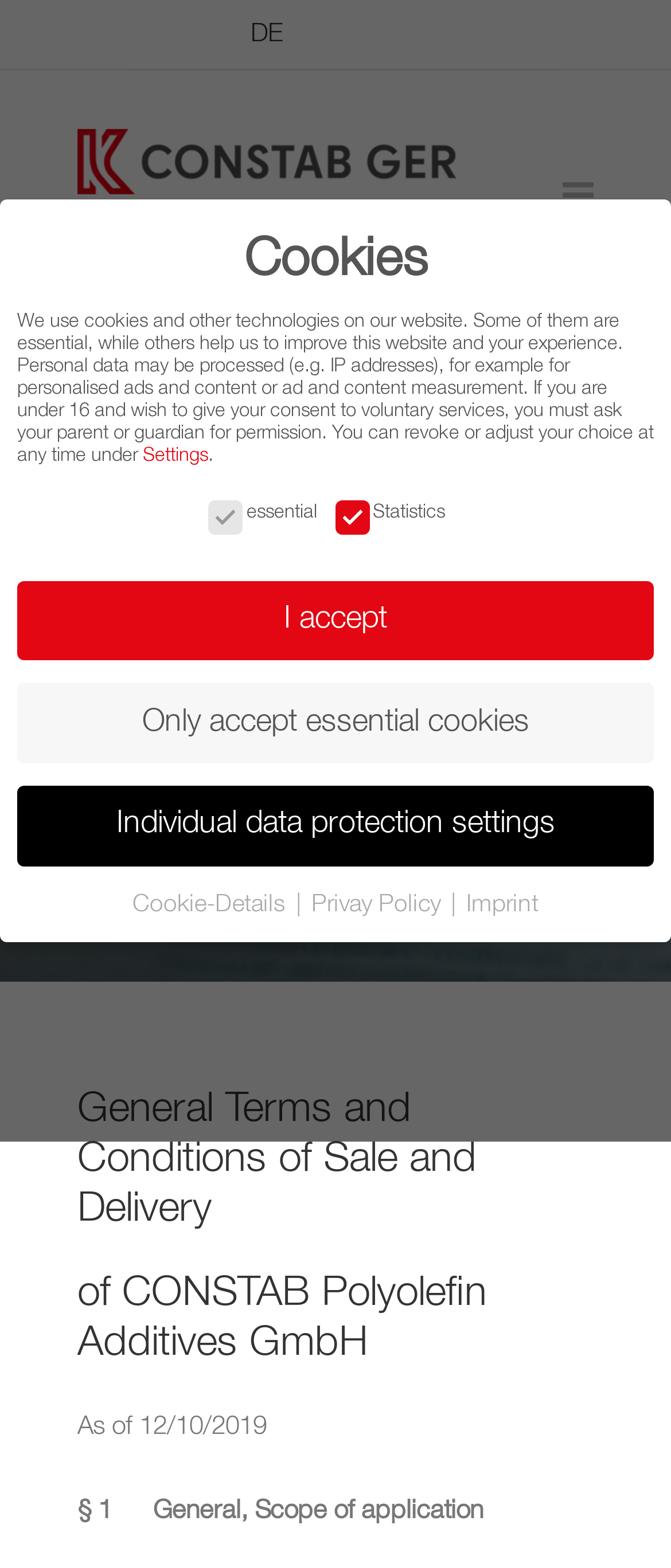Locate the UI element described by Imprint in the provided webpage screenshot. Return the bounding box coordinates in the format (top-left x, top-left y, bottom-right x, bottom-right y), ensuring all values are between 0 and 1.

[0.695, 0.569, 0.803, 0.584]